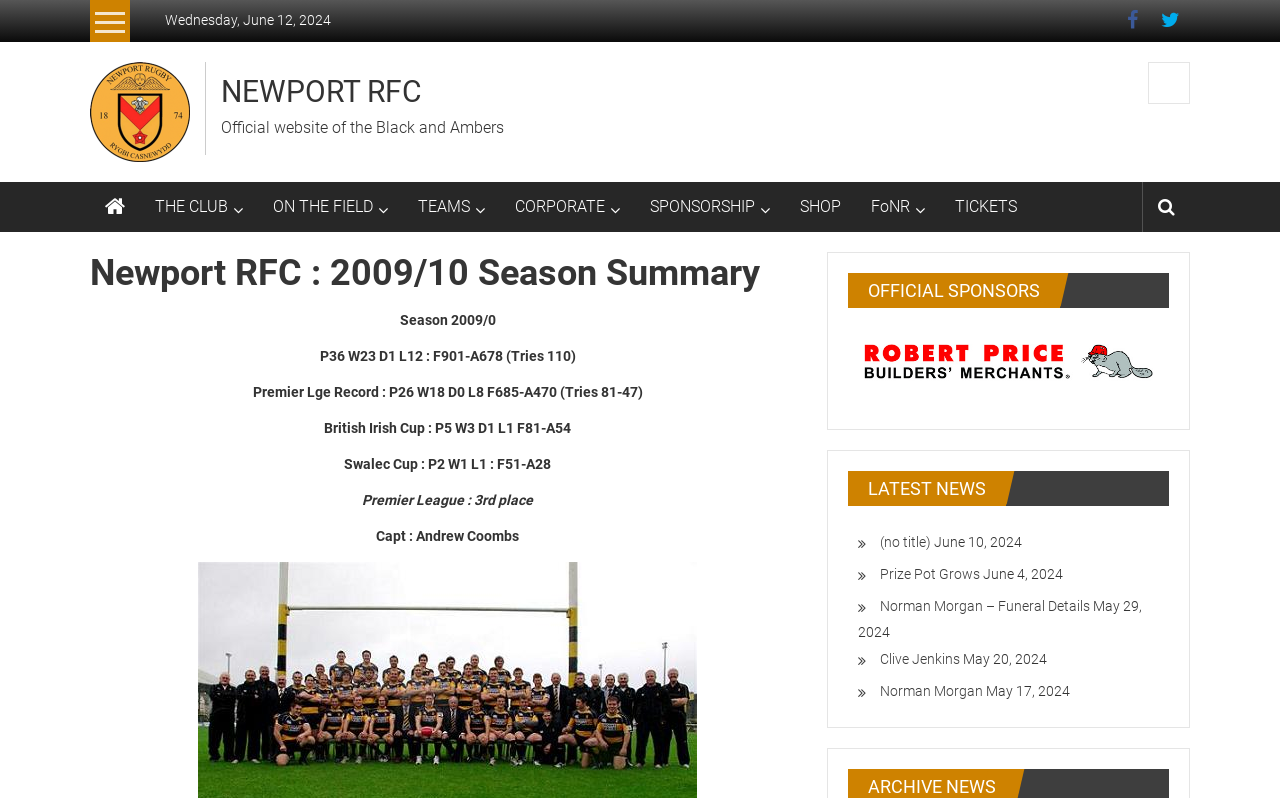Specify the bounding box coordinates for the region that must be clicked to perform the given instruction: "Go to the shop".

[0.625, 0.228, 0.657, 0.291]